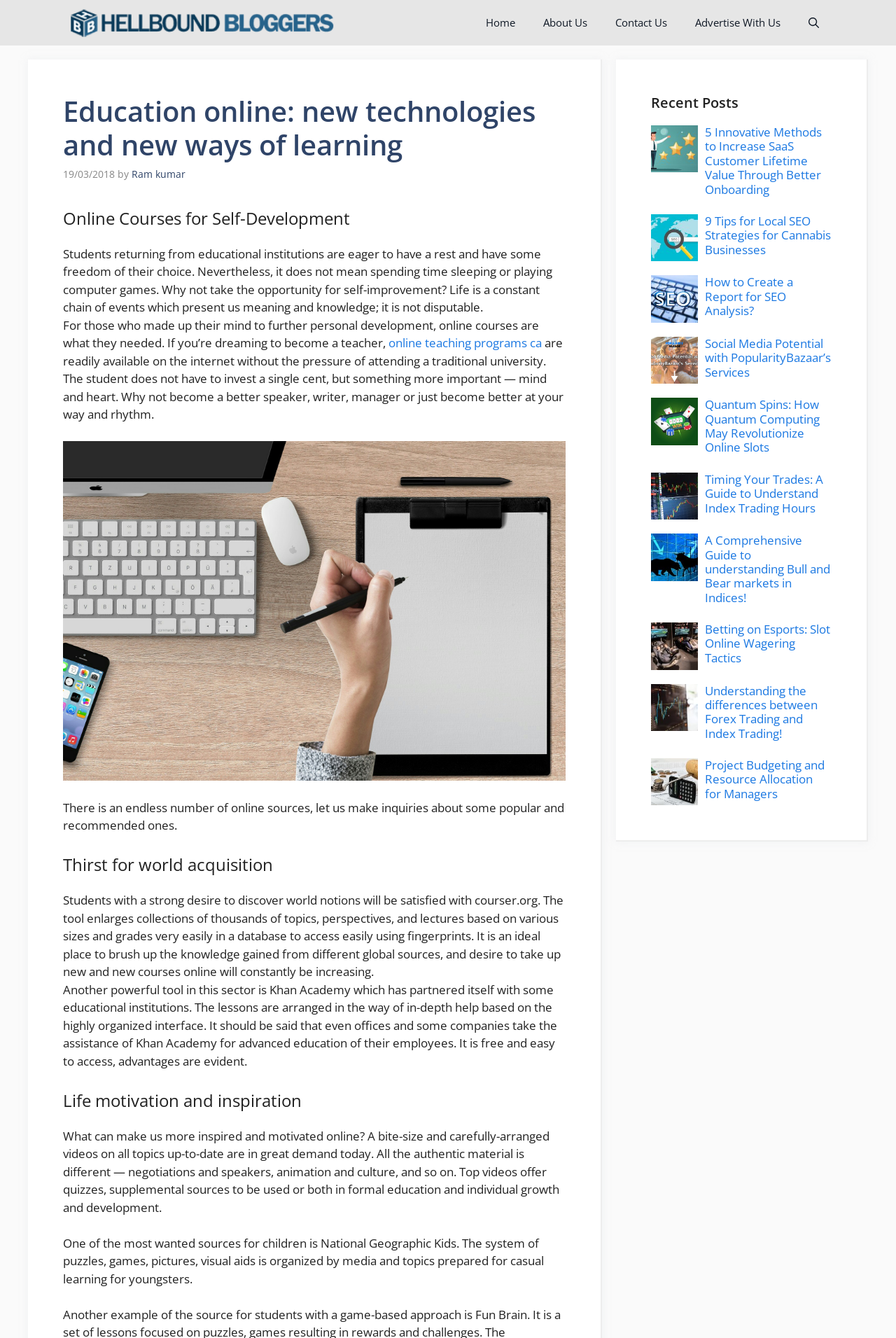Locate the bounding box coordinates of the element I should click to achieve the following instruction: "go to 'Home'".

None